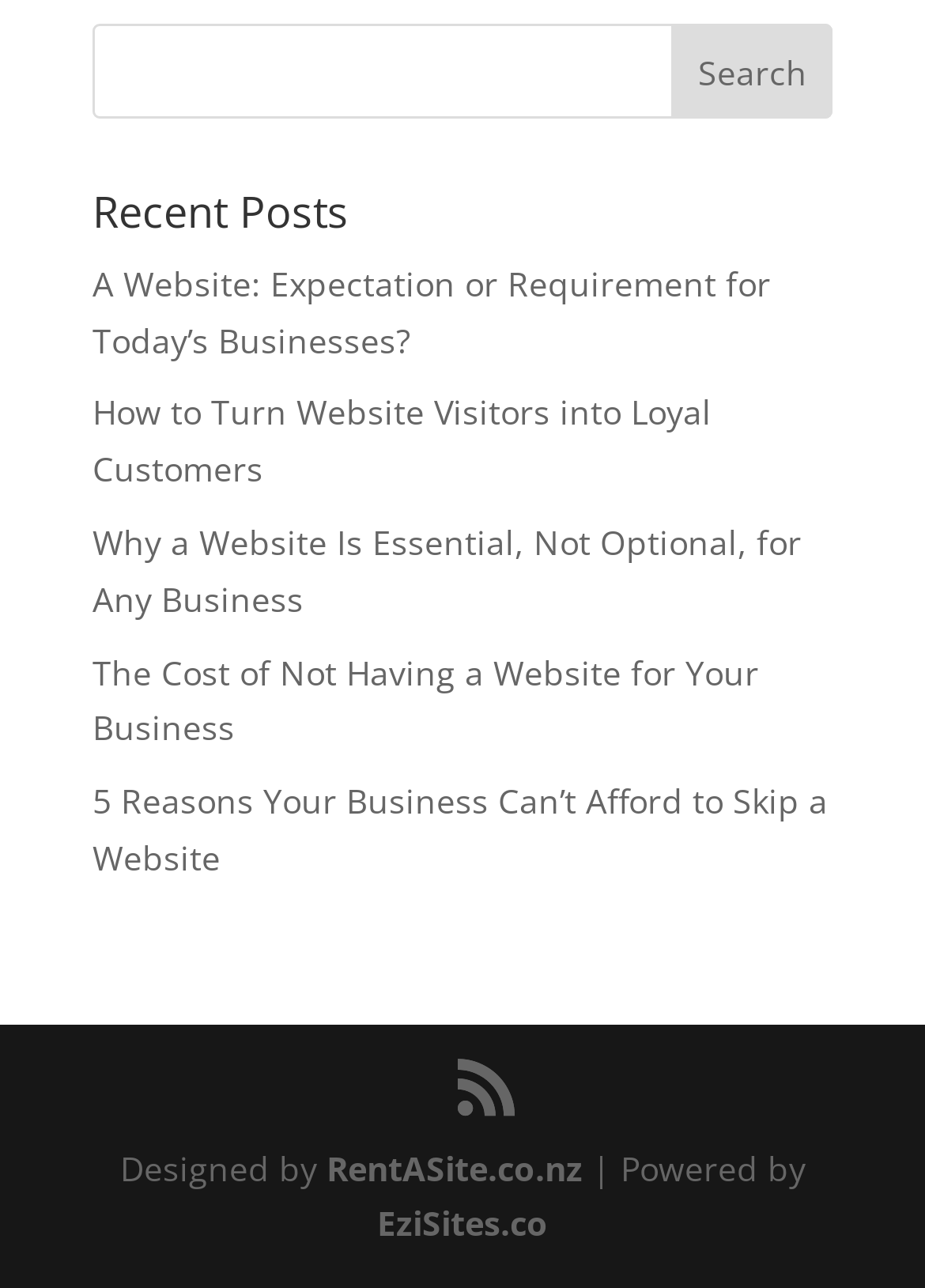Answer with a single word or phrase: 
What is the cost being referred to?

The cost of not having a website